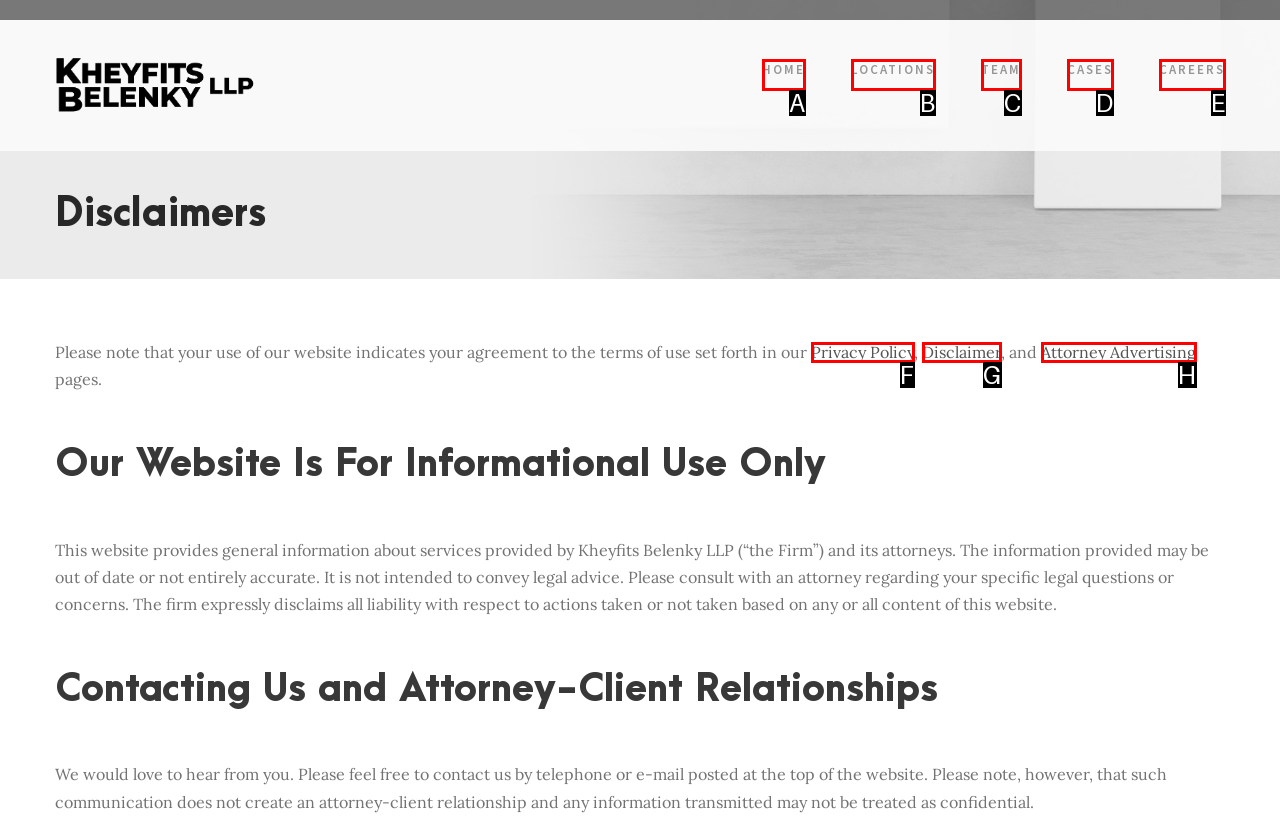Which option corresponds to the following element description: Locations?
Please provide the letter of the correct choice.

B